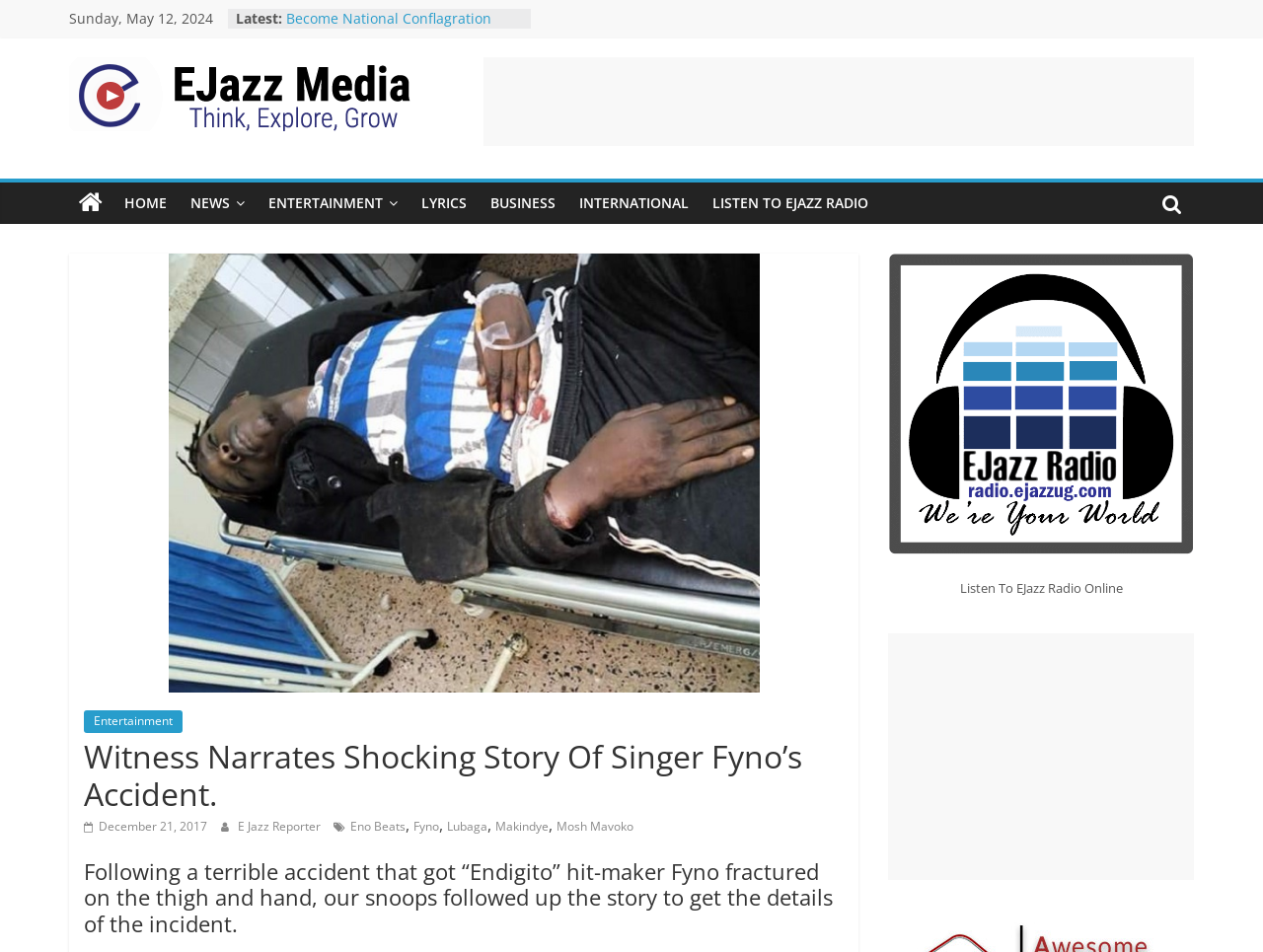Illustrate the webpage's structure and main components comprehensively.

The webpage is a news article page from E-Jazz News, with a focus on entertainment news. At the top, there is a date display showing "Sunday, May 12, 2024" and a "Latest" section with several news links. Below this, there is a prominent headline "Witness Narrates Shocking Story Of Singer Fyno’s Accident." 

On the top left, there is a logo of E-Jazz News, accompanied by a tagline "Think. Explore. Grow." and a navigation menu with links to "HOME", "NEWS", "ENTERTAINMENT", "LYRICS", "BUSINESS", "INTERNATIONAL", and "LISTEN TO EJAZZ RADIO". 

The main content area is divided into two sections. The left section contains the news article, while the right section has several advertisements and promotional links. There are two advertisements, one at the top right and another at the bottom right. 

In the news article section, there are several links to related news articles and tags, including "E Jazz Reporter", "Eno Beats", "Fyno", "Lubaga", "Makindye", "Mosh Mavoko", and others. The article itself is not fully described in the accessibility tree, but it appears to be a narrative about an accident involving singer Fyno.